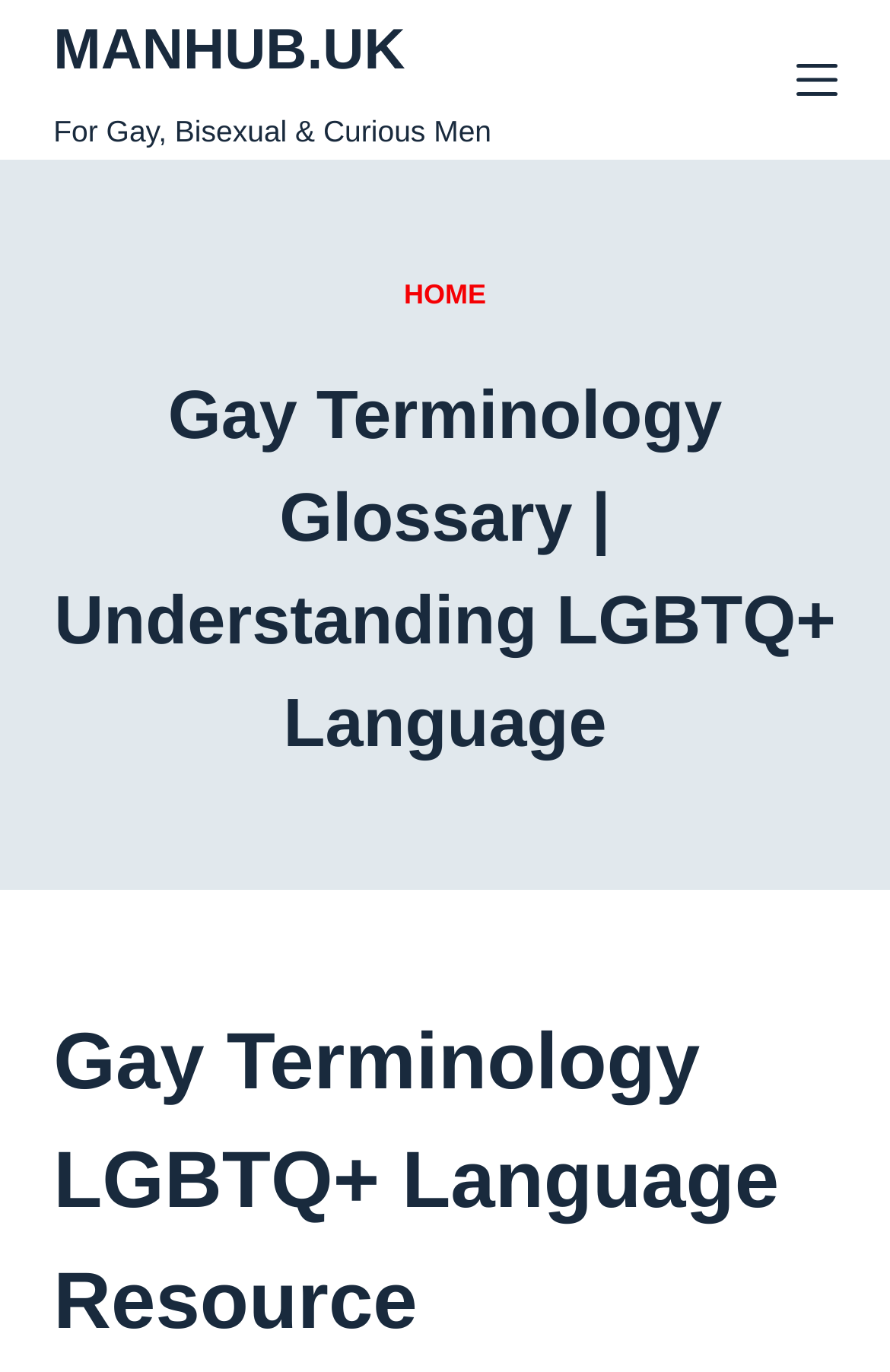Locate the bounding box of the UI element described in the following text: "MANHUB.UK".

[0.06, 0.013, 0.455, 0.059]